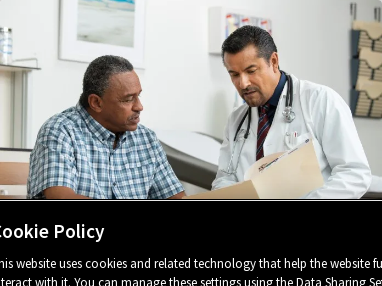Produce a meticulous caption for the image.

The image depicts a doctor engaged in a discussion with a patient, who is reviewing a chart together. The doctor, dressed in a white coat and wearing a stethoscope around his neck, appears to be providing detailed explanations while the patient, wearing a checkered shirt, listens attentively. This interaction takes place in a medical office, evident from the professional setting and background decor. This scene symbolizes the importance of communication in healthcare, highlighting the doctor's role in ensuring the patient understands their diagnosis and treatment options.